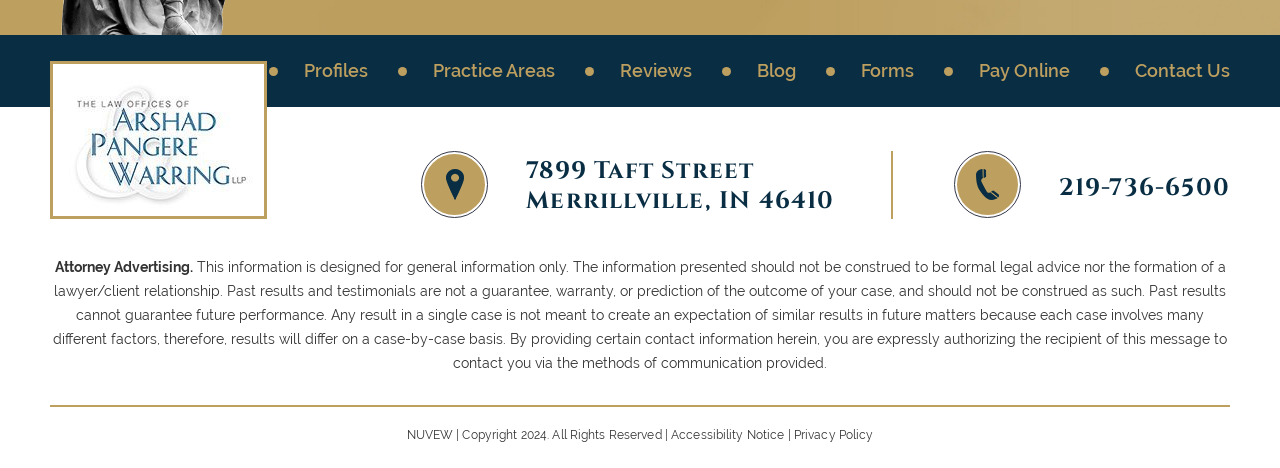Locate the bounding box coordinates of the area where you should click to accomplish the instruction: "visit blog".

[0.591, 0.113, 0.622, 0.19]